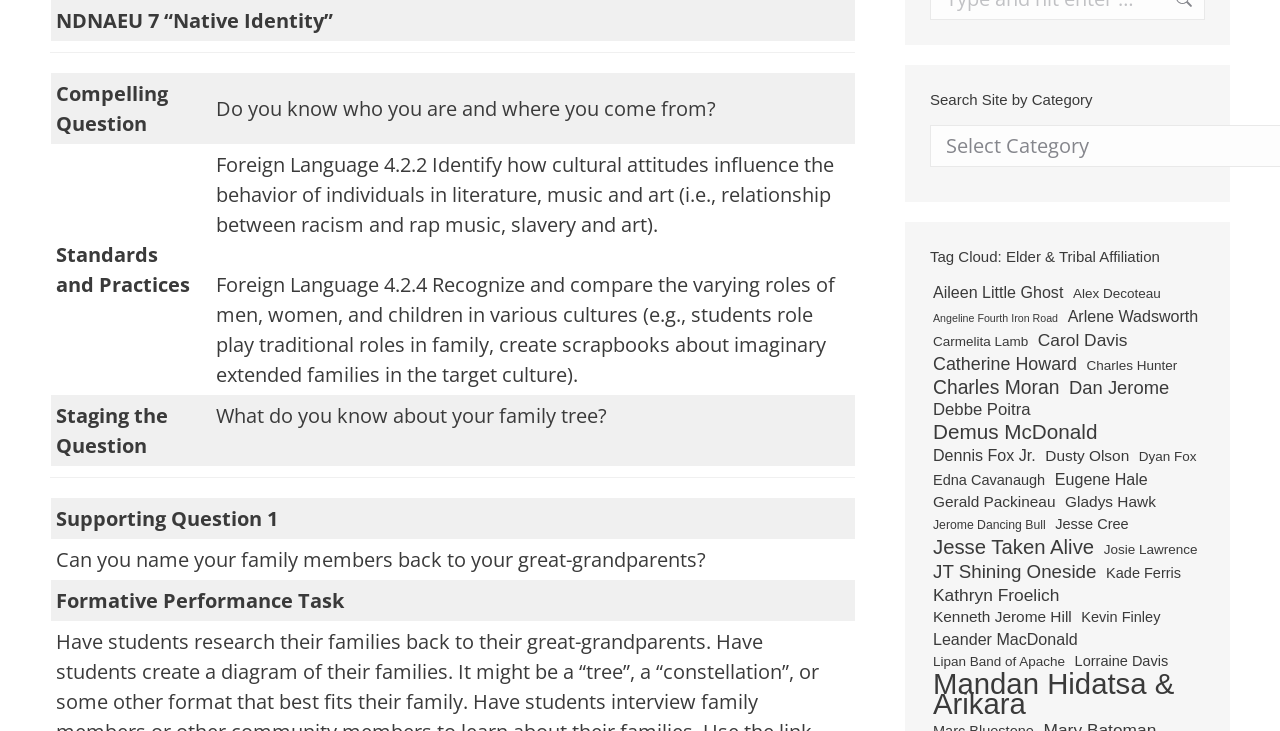Find the bounding box of the web element that fits this description: "Lipan Band of Apache".

[0.727, 0.891, 0.834, 0.919]